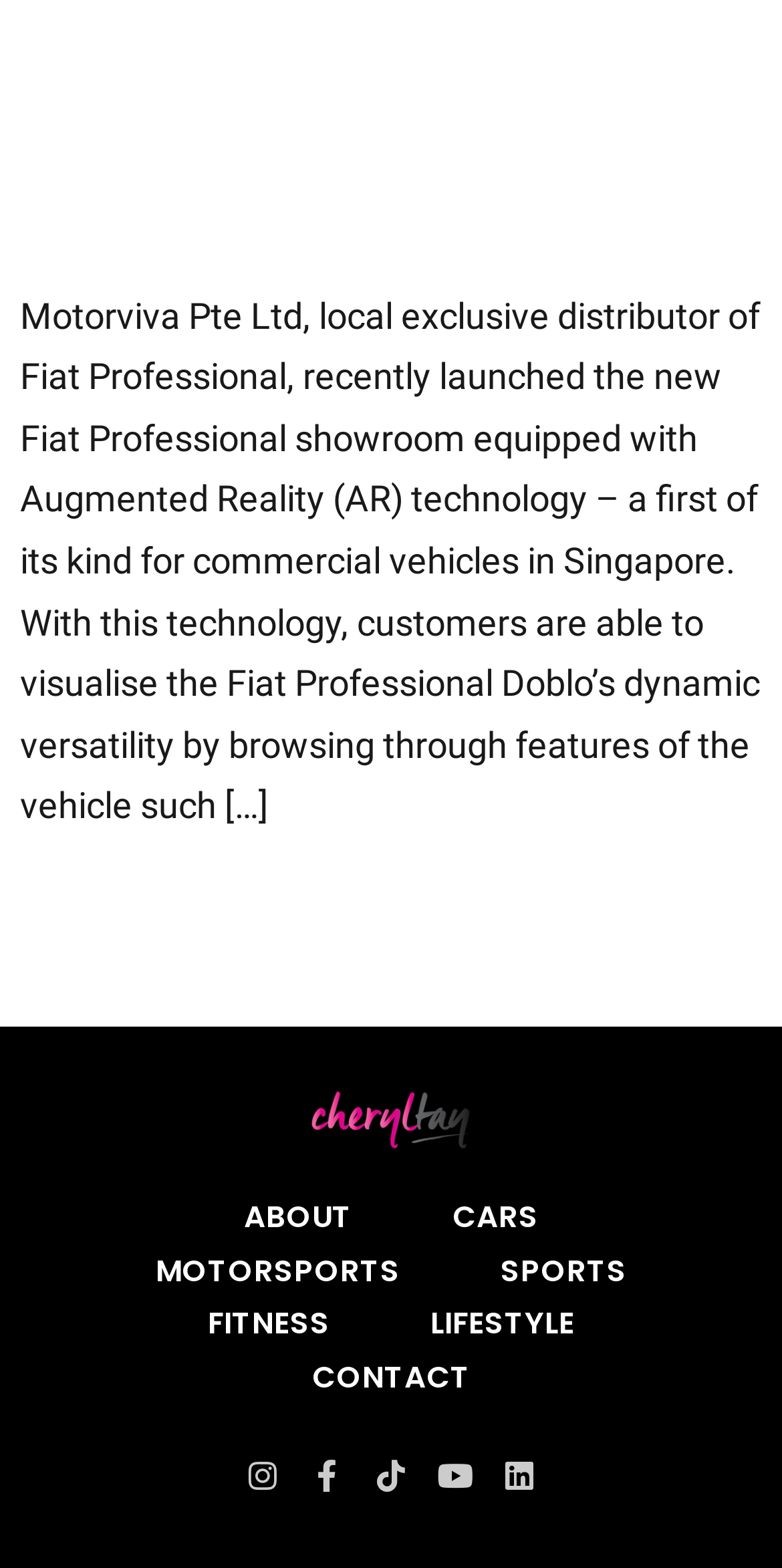Using the information in the image, could you please answer the following question in detail:
What social media platforms are available?

The social media platforms available are Instagram, Facebook, Tiktok, Youtube, and Linkedin, which are represented by the link elements with icons and text at the bottom of the webpage.